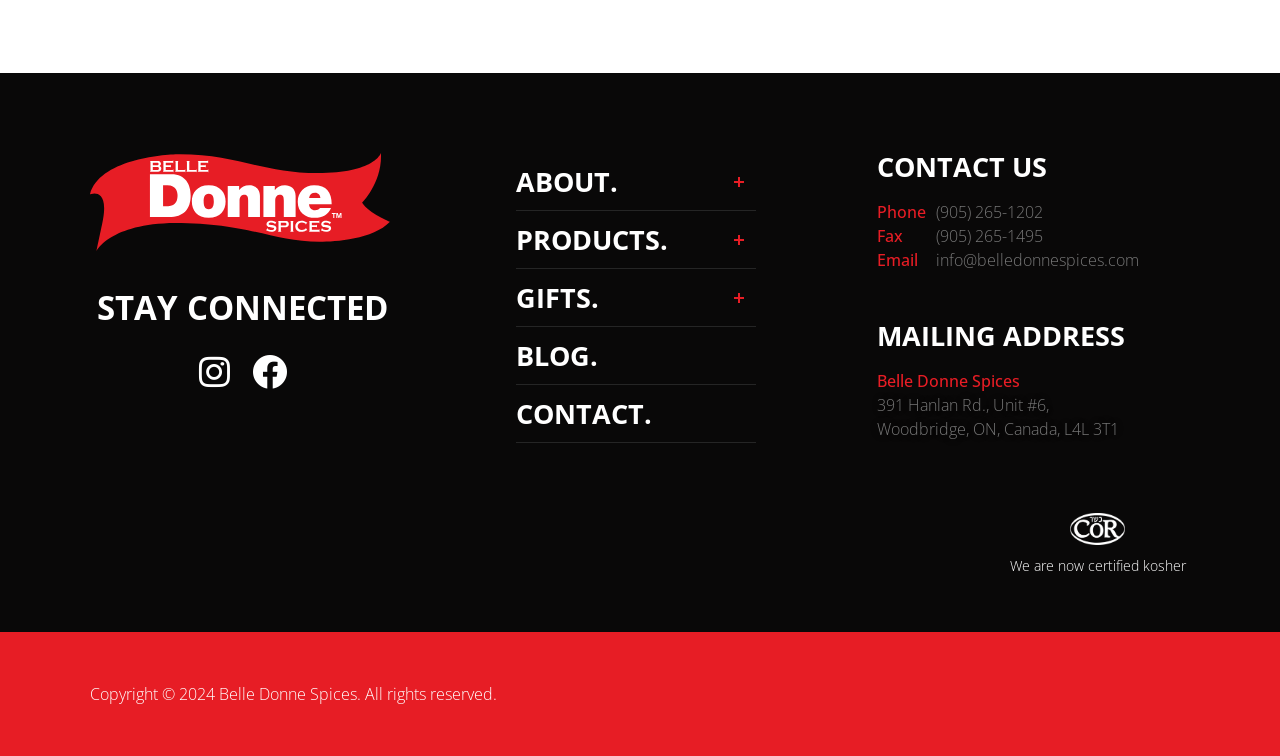Please determine the bounding box coordinates of the section I need to click to accomplish this instruction: "View ABOUT page".

[0.403, 0.203, 0.591, 0.279]